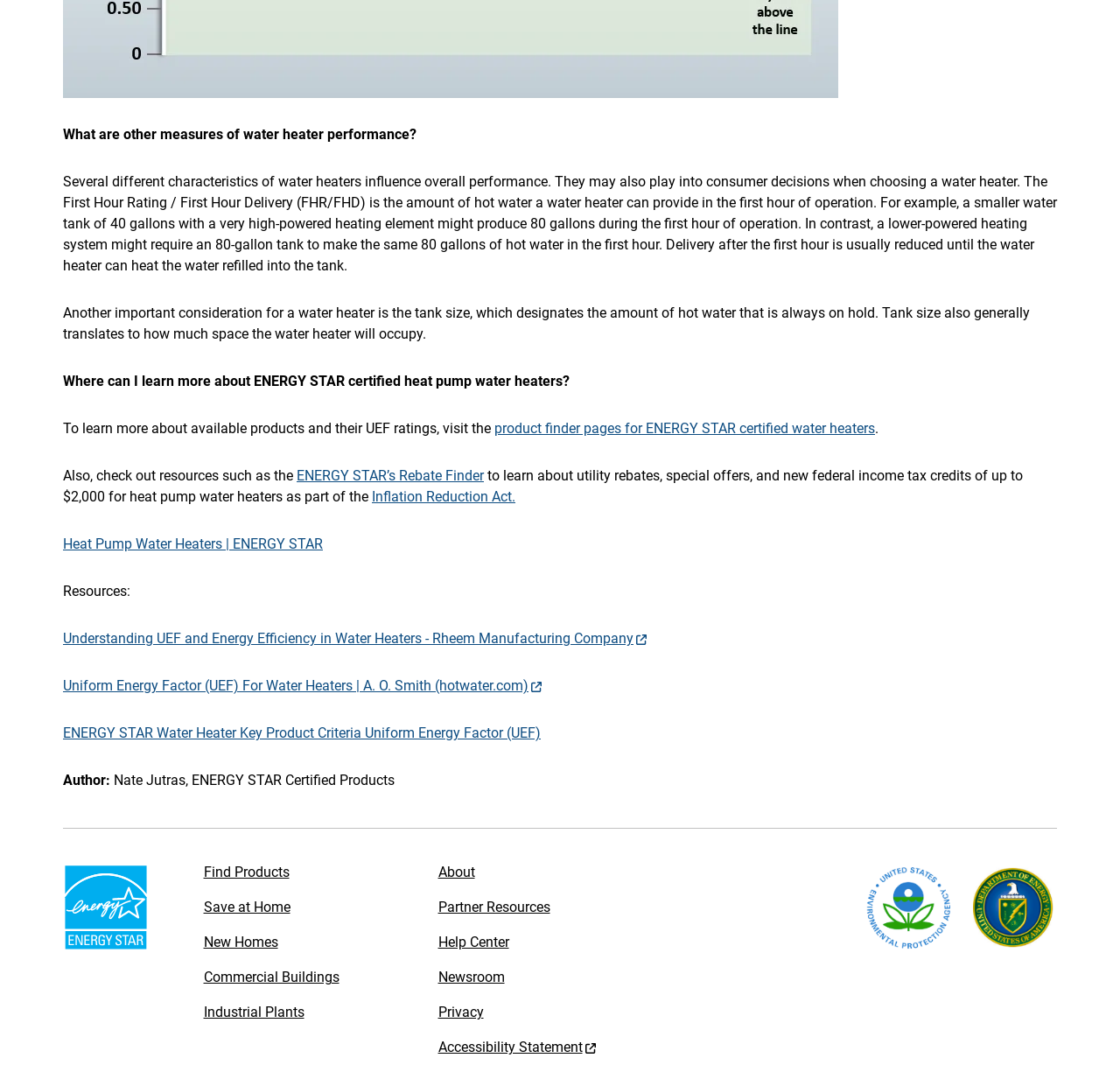Please determine the bounding box coordinates of the area that needs to be clicked to complete this task: 'Find Products'. The coordinates must be four float numbers between 0 and 1, formatted as [left, top, right, bottom].

[0.182, 0.794, 0.258, 0.813]